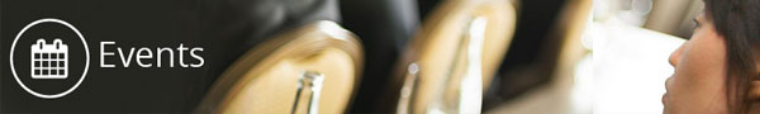Where is the 3rd edition of the 'Back to Boulder' conference scheduled to take place?
Give a single word or phrase answer based on the content of the image.

Washington, DC